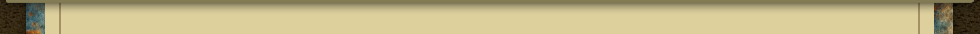Offer a detailed account of the various components present in the image.

The image features the title "John Paul Strain - Historical Artist," highlighting the work of renowned historical artist John Paul Strain. Below the title, additional context is provided with the text "WINTER SHADOWS OF 1862," which refers to one of Strain's detailed works that likely depicts a historical scene from the American Civil War. The artwork is described as being set near the Rappahannock River in Virginia, capturing a moment in time specific to that era. This content emphasizes Strain's dedication to historical accuracy and artistic representation, appealing to enthusiasts of history and art alike.